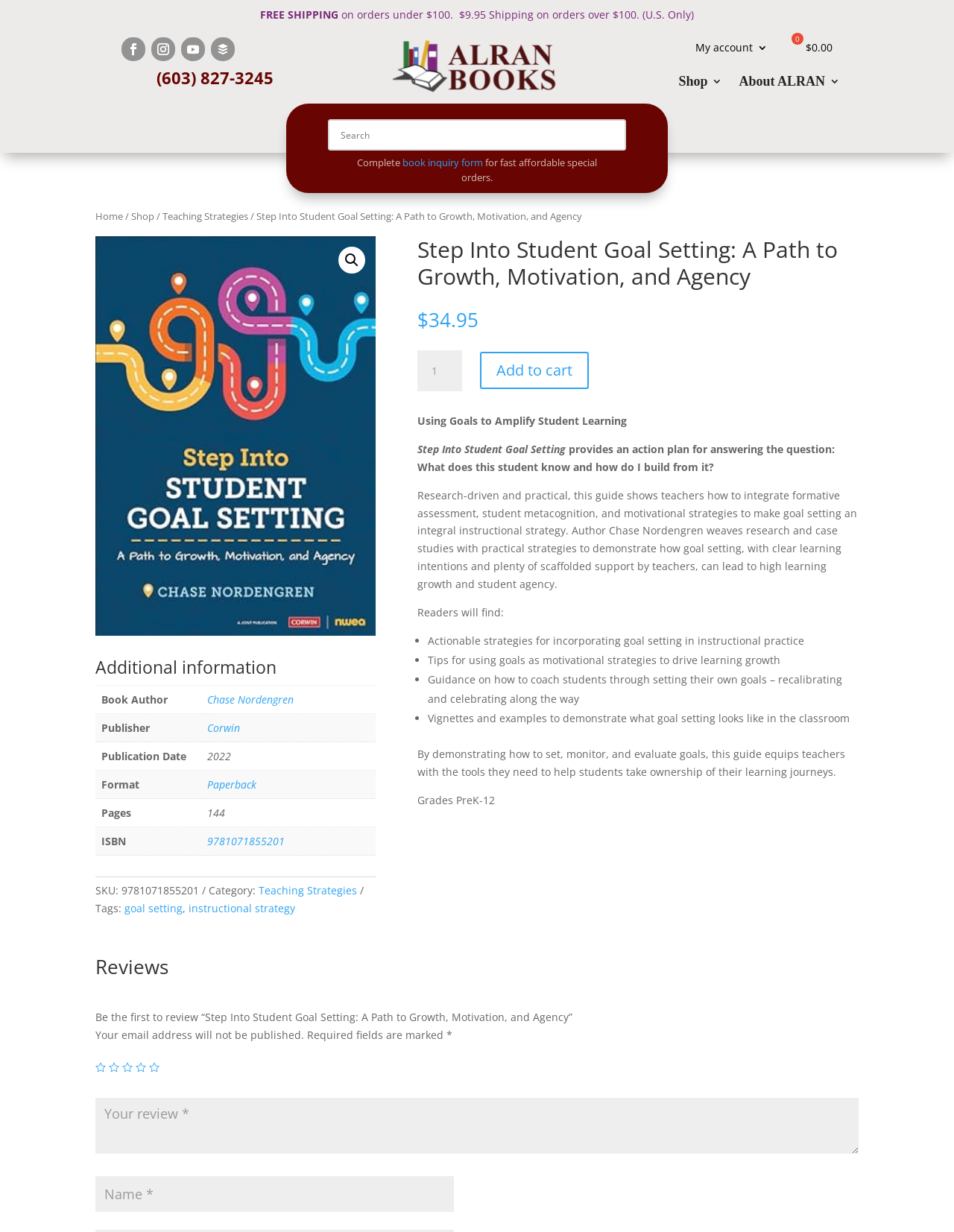Please specify the bounding box coordinates of the area that should be clicked to accomplish the following instruction: "Shop by category". The coordinates should consist of four float numbers between 0 and 1, i.e., [left, top, right, bottom].

[0.775, 0.062, 0.88, 0.075]